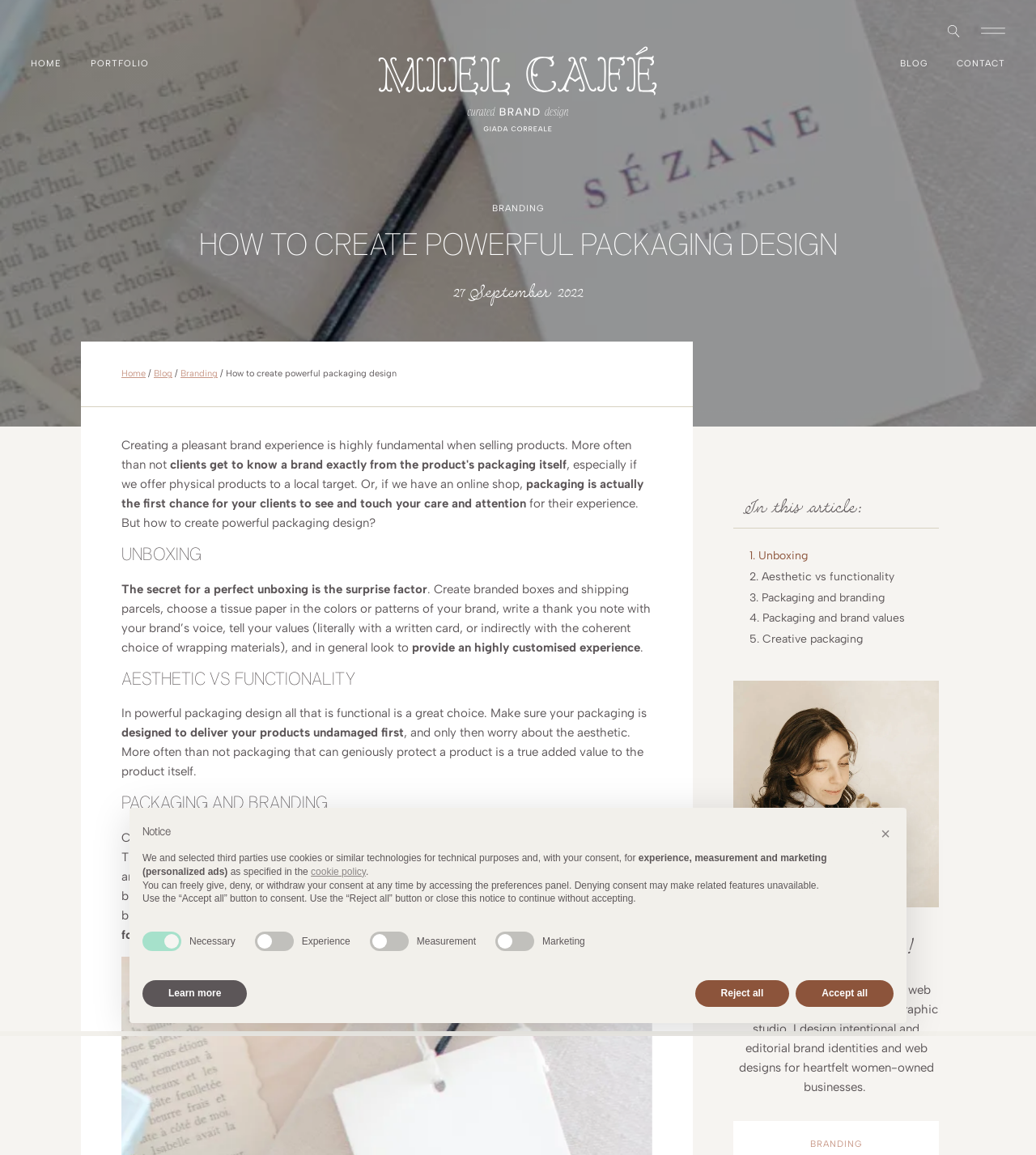What is the topic of the article? Refer to the image and provide a one-word or short phrase answer.

Packaging design